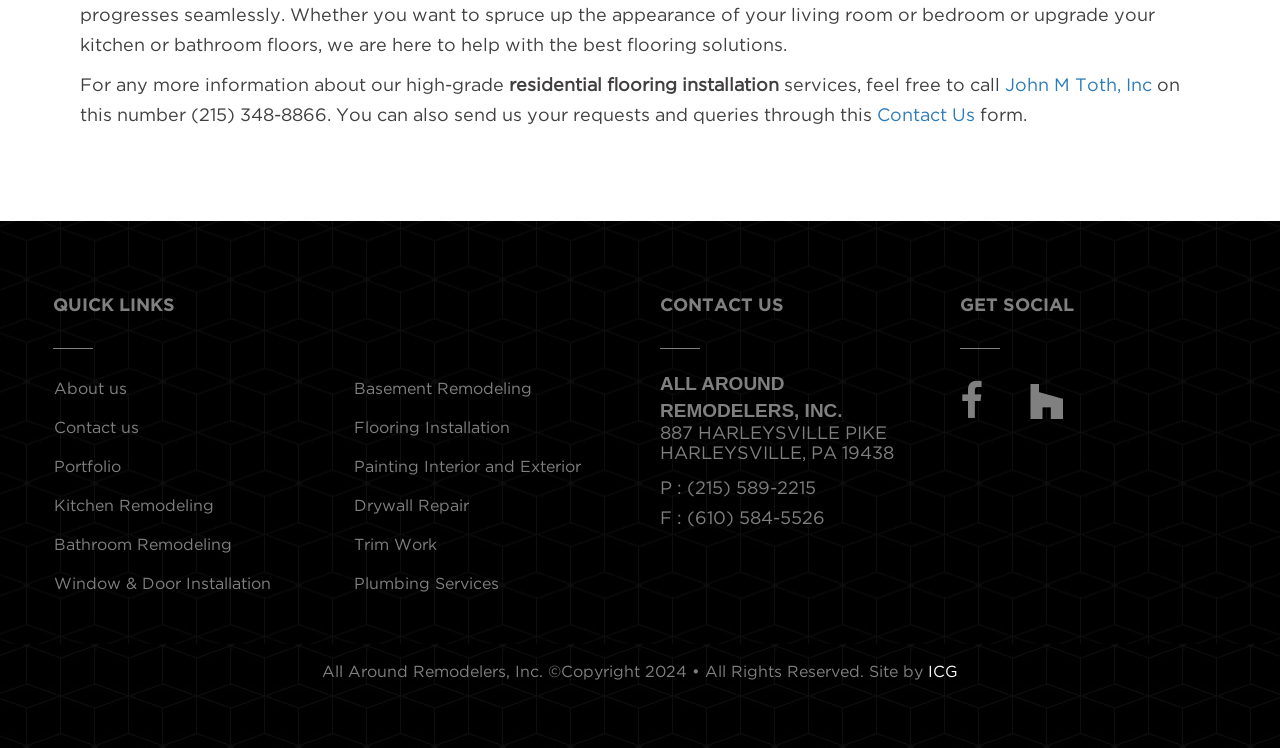What is the company's phone number?
Can you provide a detailed and comprehensive answer to the question?

The phone number can be found in the top section of the webpage, where it says 'For any more information about our high-grade residential flooring installation services, feel free to call John M Toth, Inc on this number (215) 348-8866.'